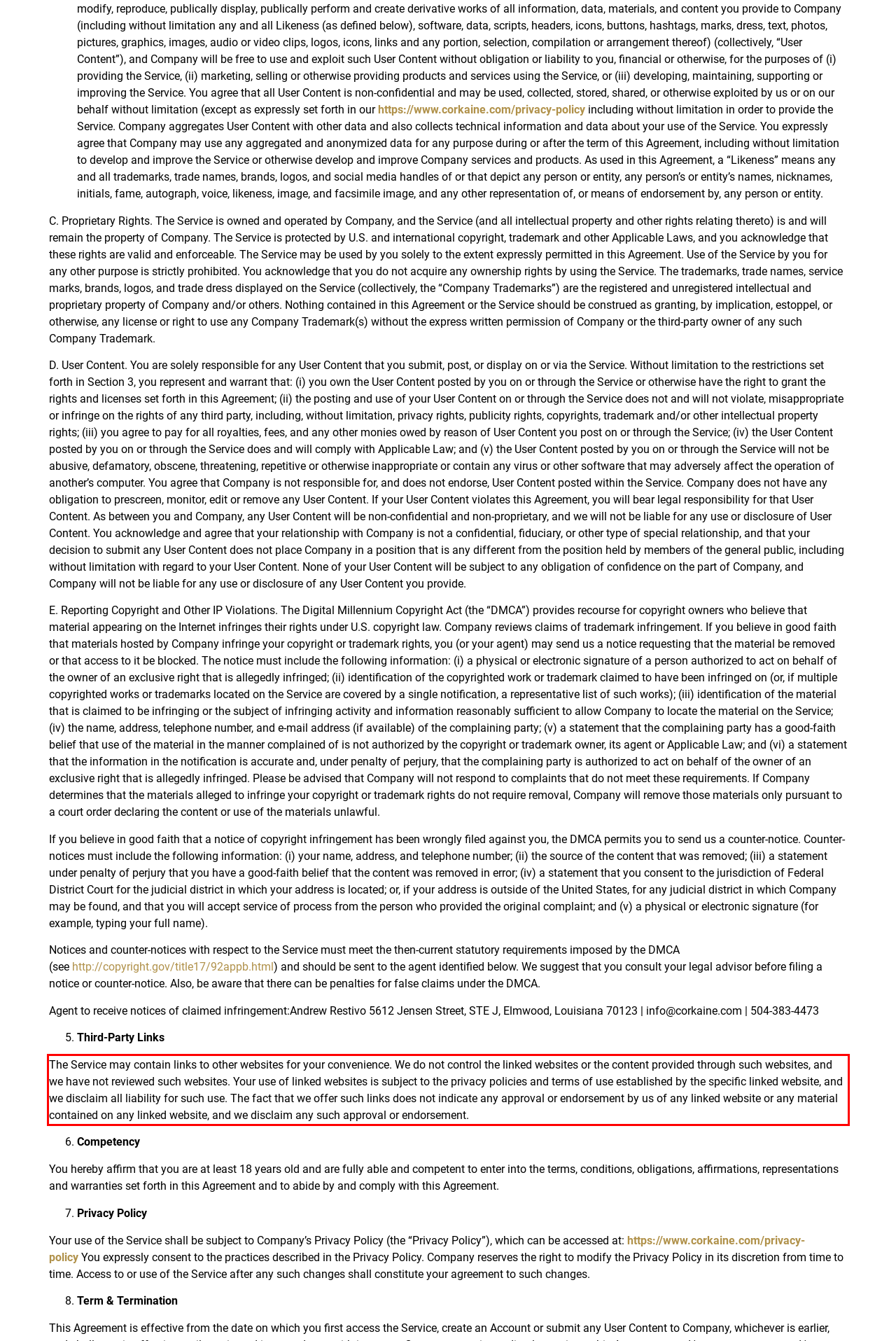Look at the screenshot of the webpage, locate the red rectangle bounding box, and generate the text content that it contains.

The Service may contain links to other websites for your convenience. We do not control the linked websites or the content provided through such websites, and we have not reviewed such websites. Your use of linked websites is subject to the privacy policies and terms of use established by the specific linked website, and we disclaim all liability for such use. The fact that we offer such links does not indicate any approval or endorsement by us of any linked website or any material contained on any linked website, and we disclaim any such approval or endorsement.